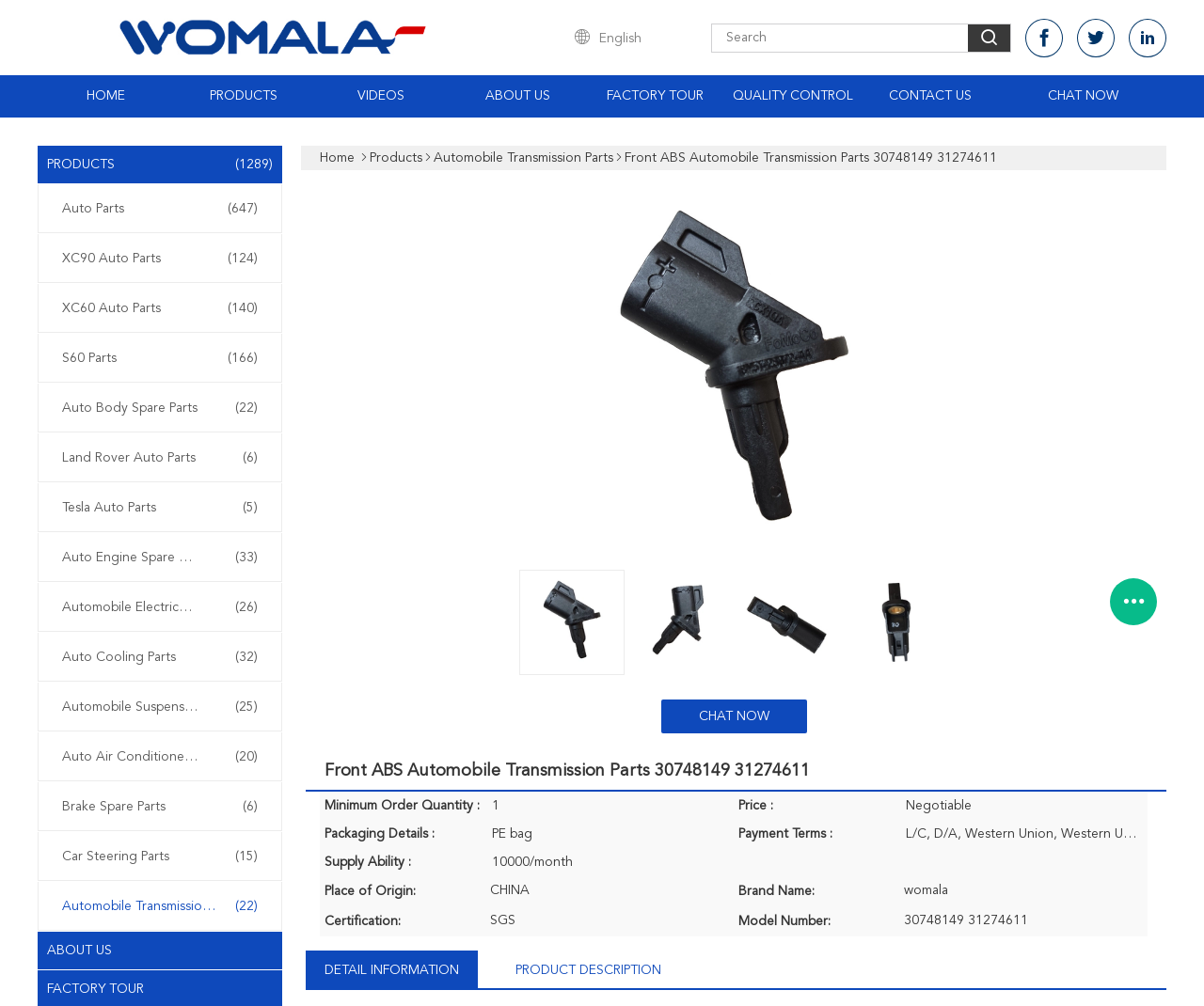Highlight the bounding box coordinates of the region I should click on to meet the following instruction: "View product details of 'Front ABS Automobile Transmission Parts 30748149 31274611'".

[0.453, 0.188, 0.766, 0.562]